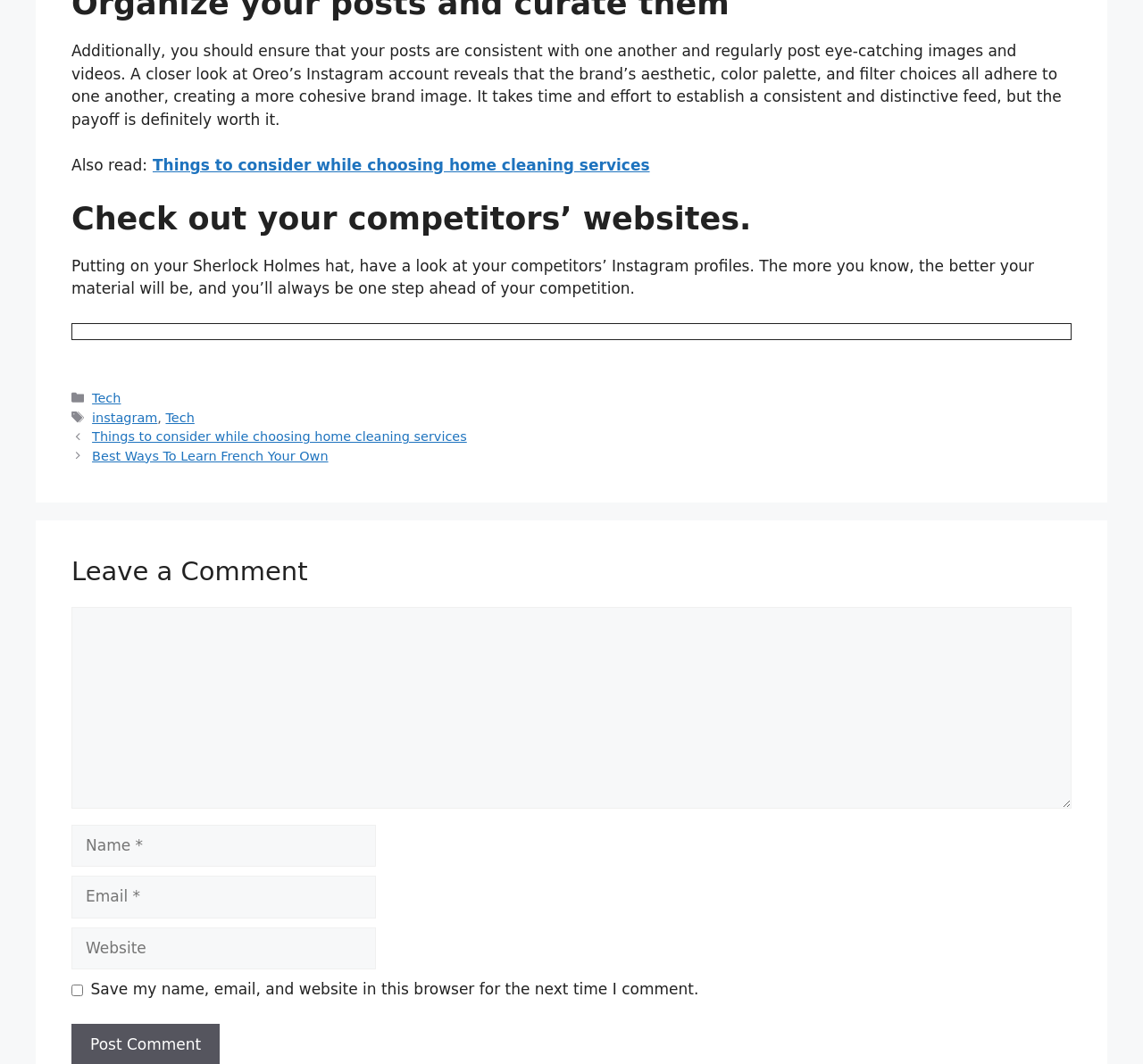What is the format of the article?
Please ensure your answer is as detailed and informative as possible.

The article has a typical blog post format, with a heading, paragraphs of text, and a section for leaving comments at the end.